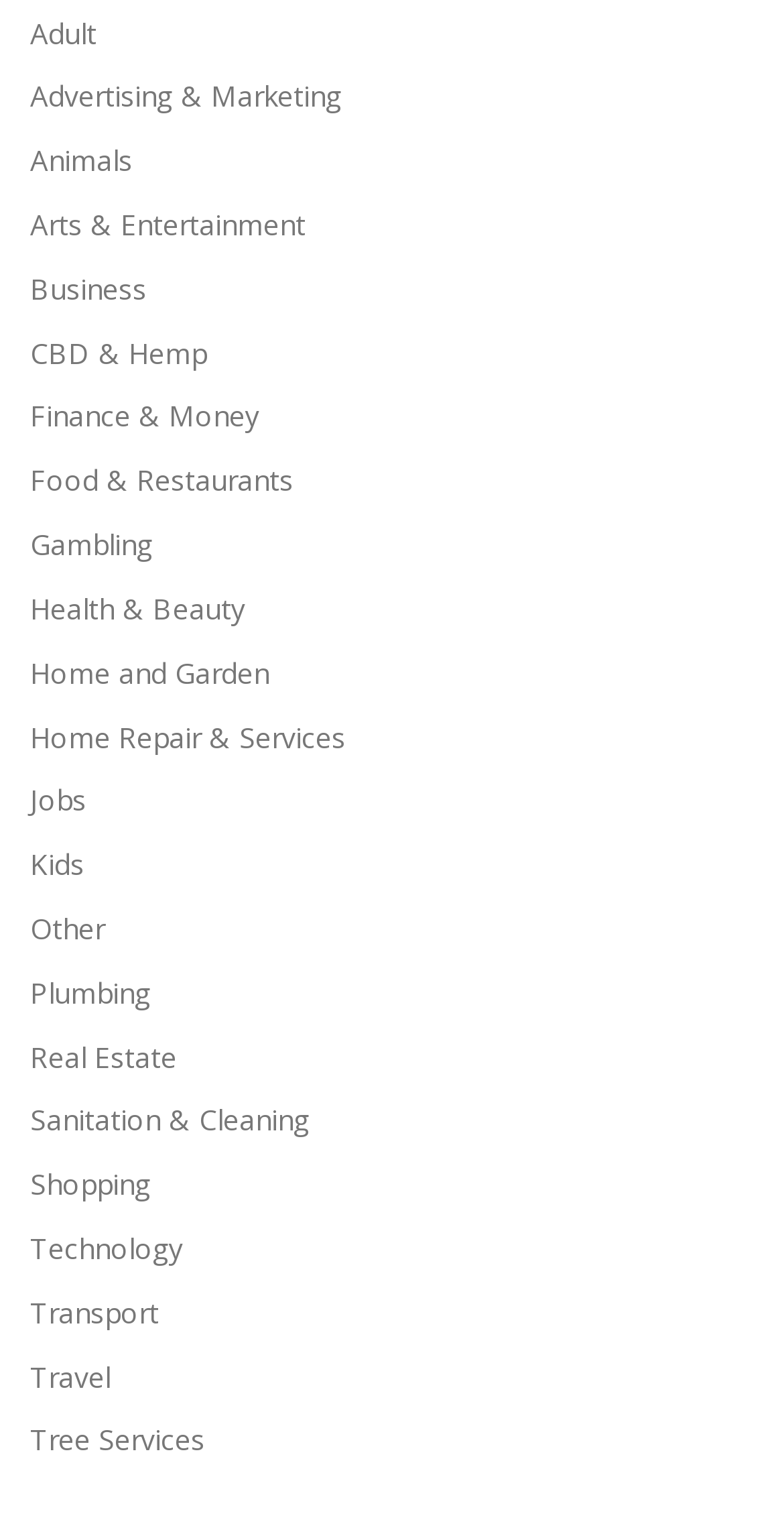Determine the bounding box coordinates of the clickable region to carry out the instruction: "Explore Health & Beauty".

[0.038, 0.385, 0.313, 0.41]